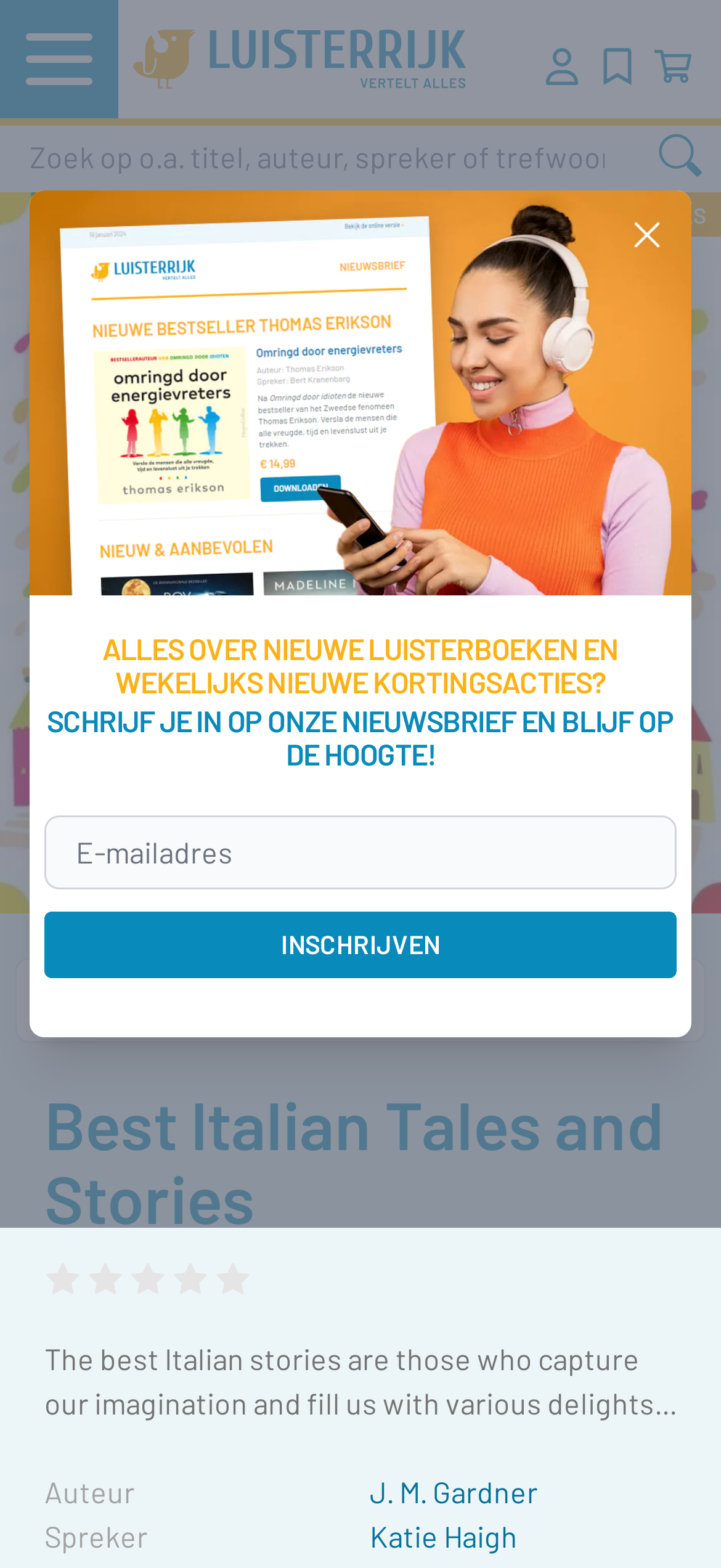Please study the image and answer the question comprehensively:
What is the role of the 'Auteur' and 'Spreker' sections?

The 'Auteur' and 'Spreker' sections are located below the main heading and feature links to specific individuals. This suggests that these sections are intended to display information about the authors and speakers associated with the Italian stories or tales featured on the website.